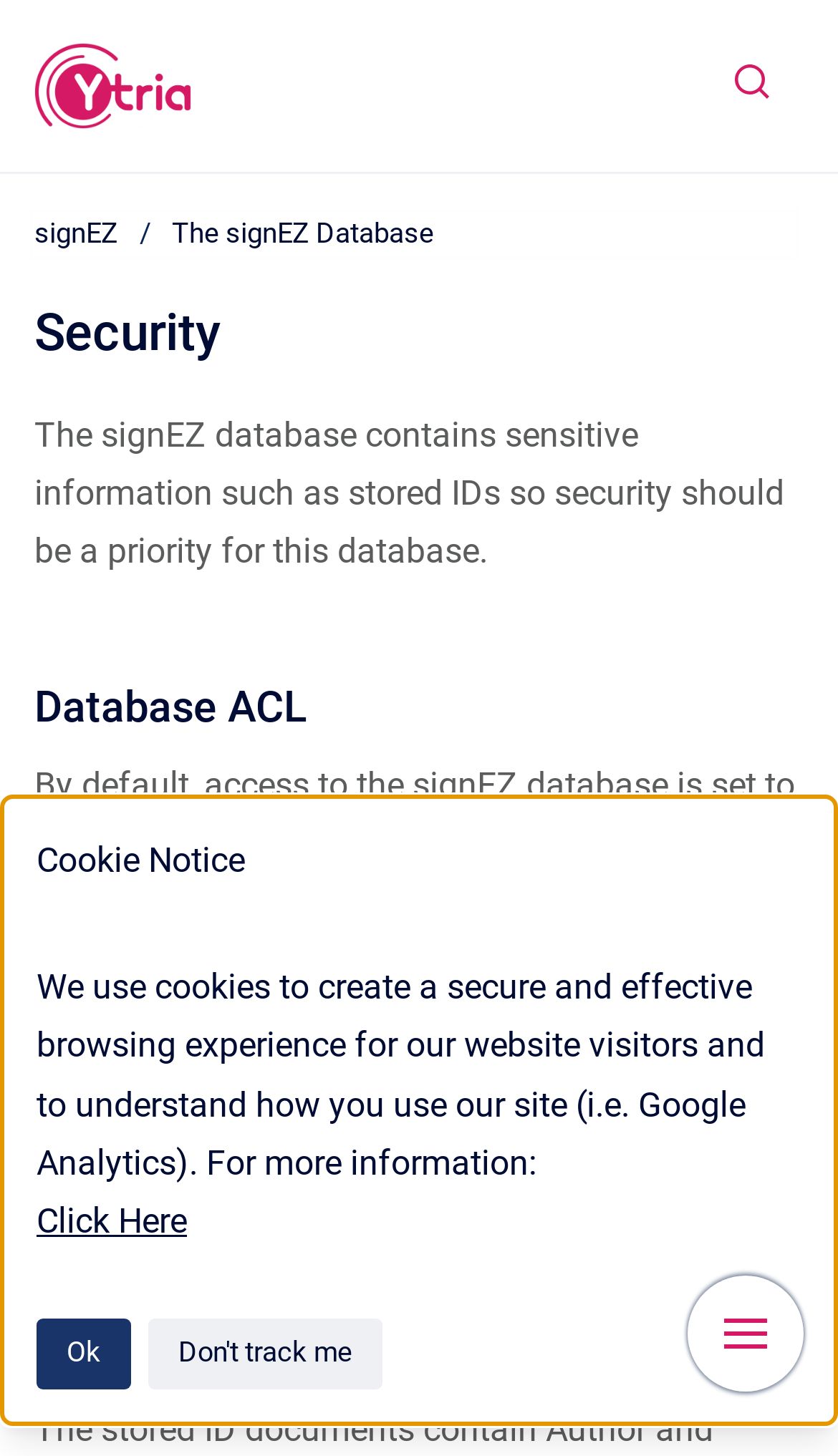Identify the bounding box coordinates of the region that needs to be clicked to carry out this instruction: "Read the news about 'Japan To Help Siem Reap Become ‘Smart City’'". Provide these coordinates as four float numbers ranging from 0 to 1, i.e., [left, top, right, bottom].

None